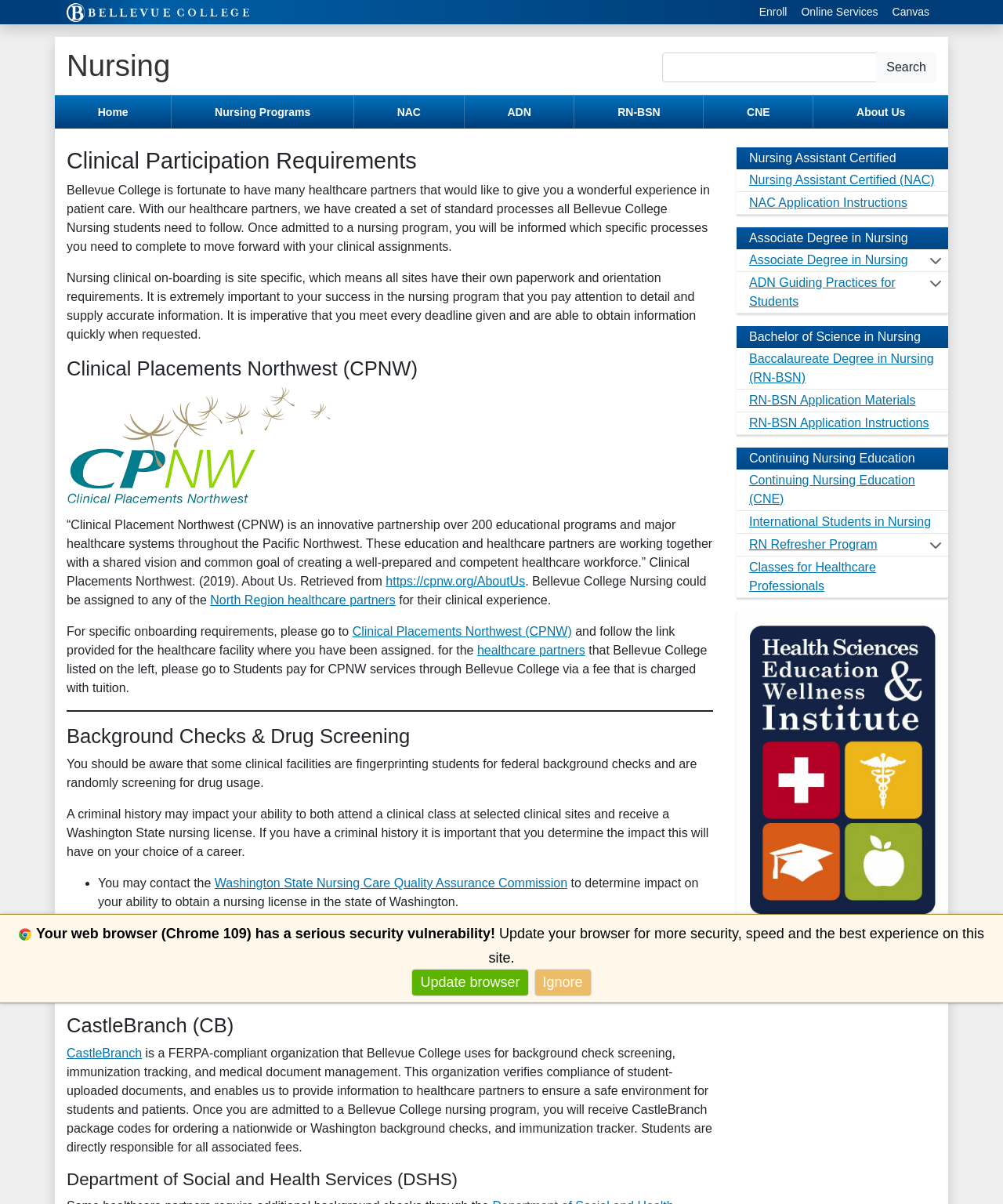What is the purpose of the Department of Social and Health Services?
Using the details shown in the screenshot, provide a comprehensive answer to the question.

The webpage mentions the Department of Social and Health Services (DSHS), but it does not specify the purpose of DSHS in the context of nursing programs at Bellevue College.